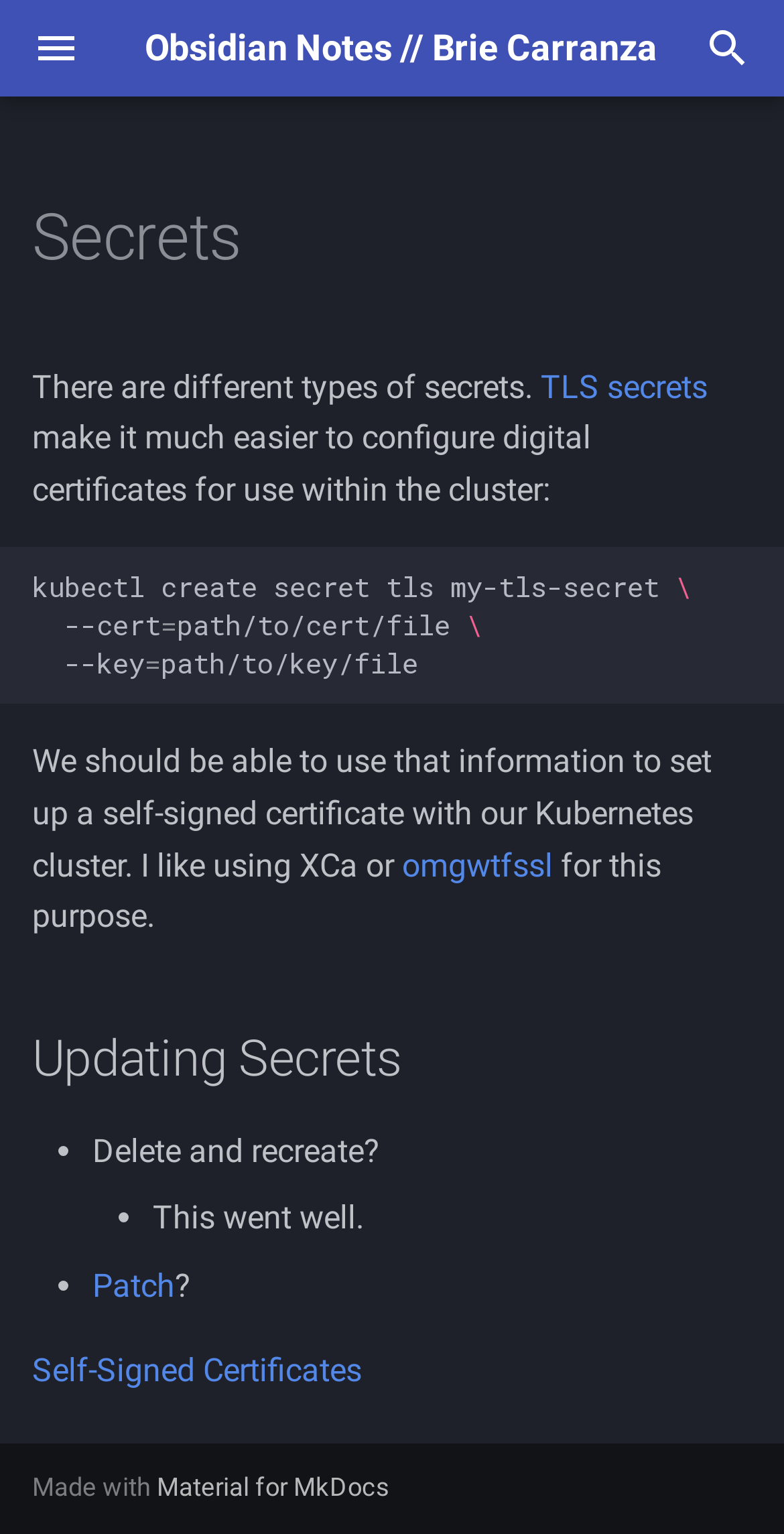What is the purpose of the search box?
Answer with a single word or phrase by referring to the visual content.

To start searching